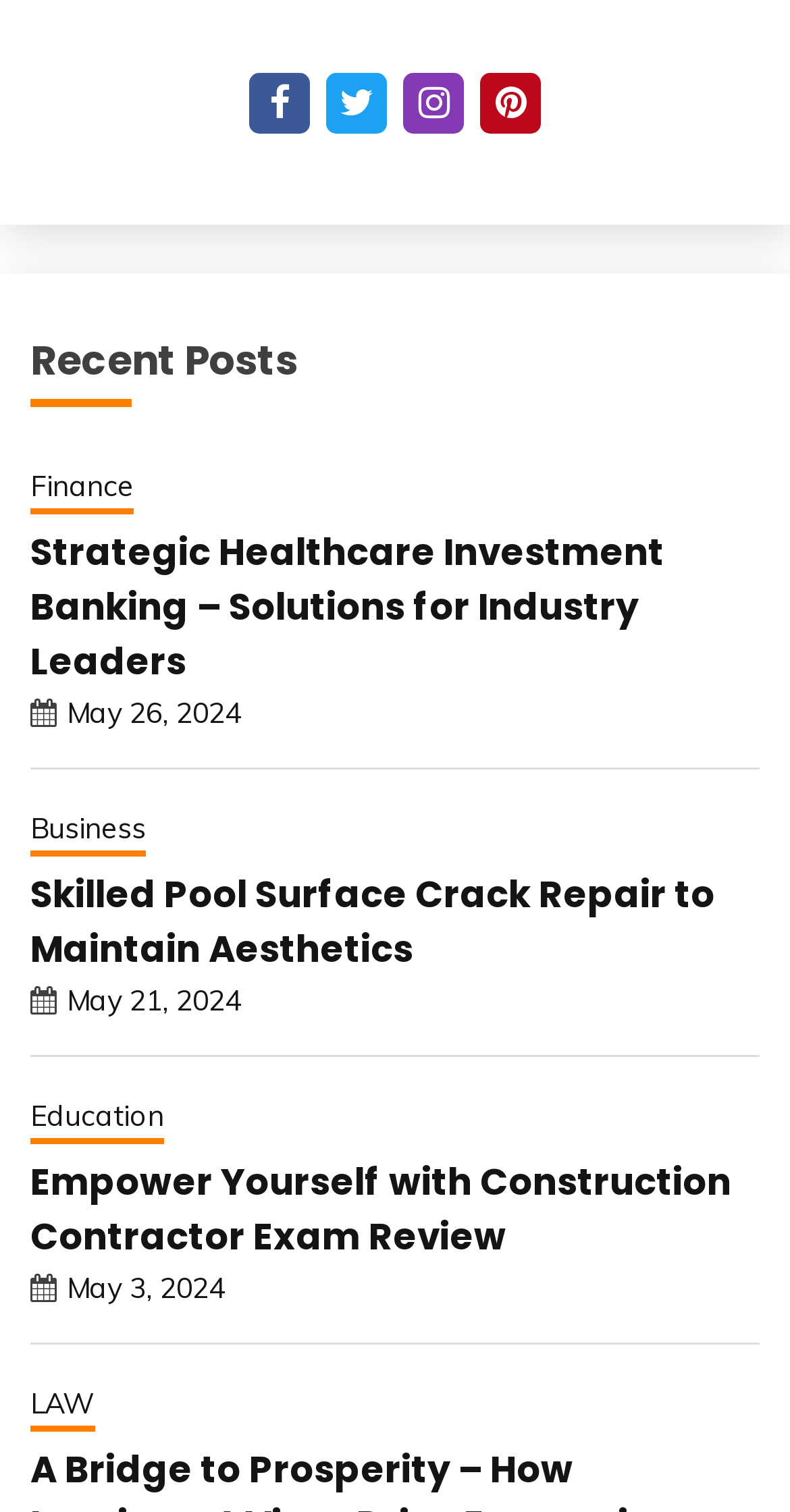Locate the bounding box coordinates of the element I should click to achieve the following instruction: "Check business news".

[0.038, 0.535, 0.185, 0.567]